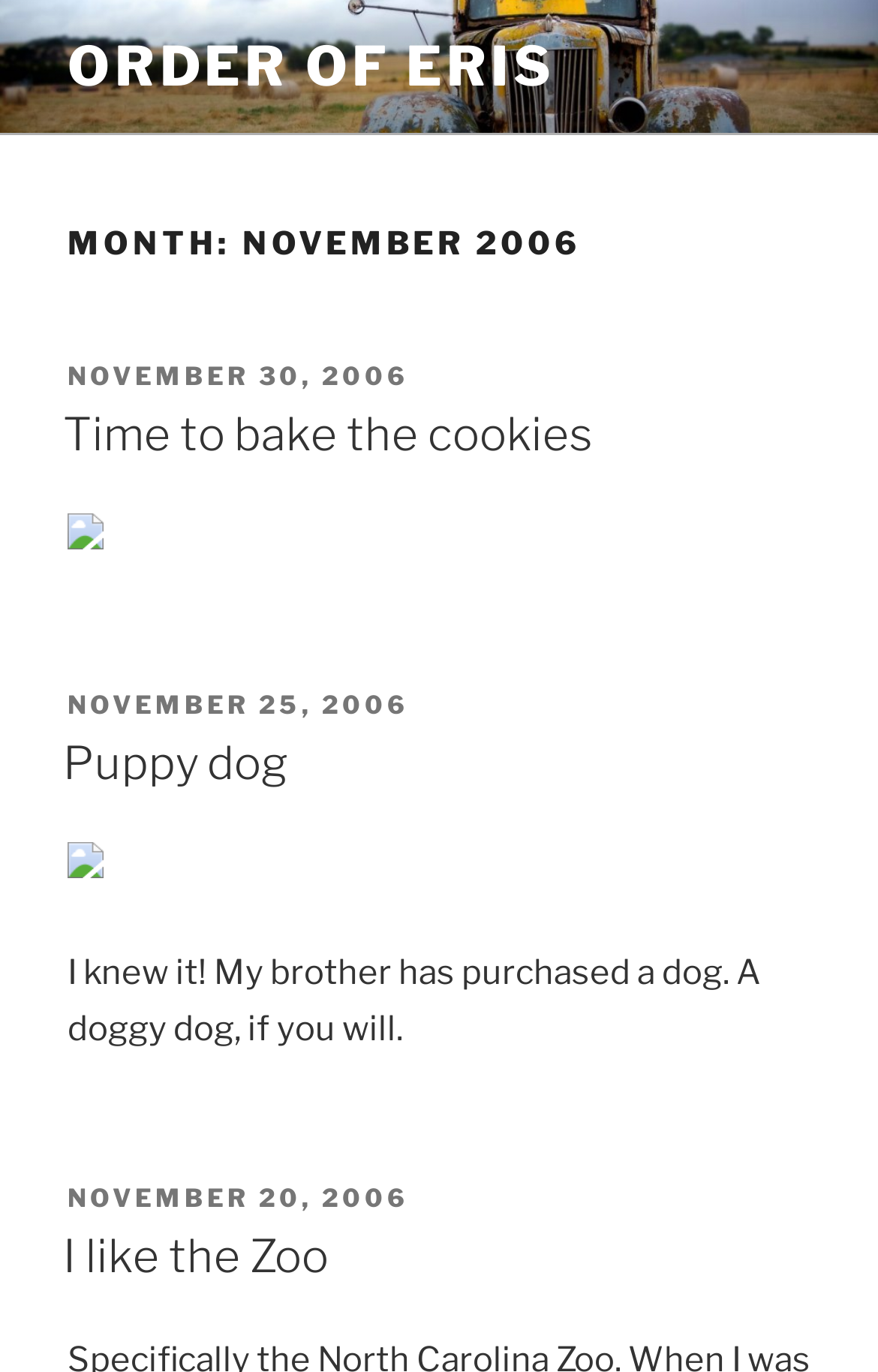Provide a thorough and detailed response to the question by examining the image: 
What is the title of the second article?

I looked at the second article element [149] and found the heading element [187] with the text 'Puppy dog'. This is the title of the second article.